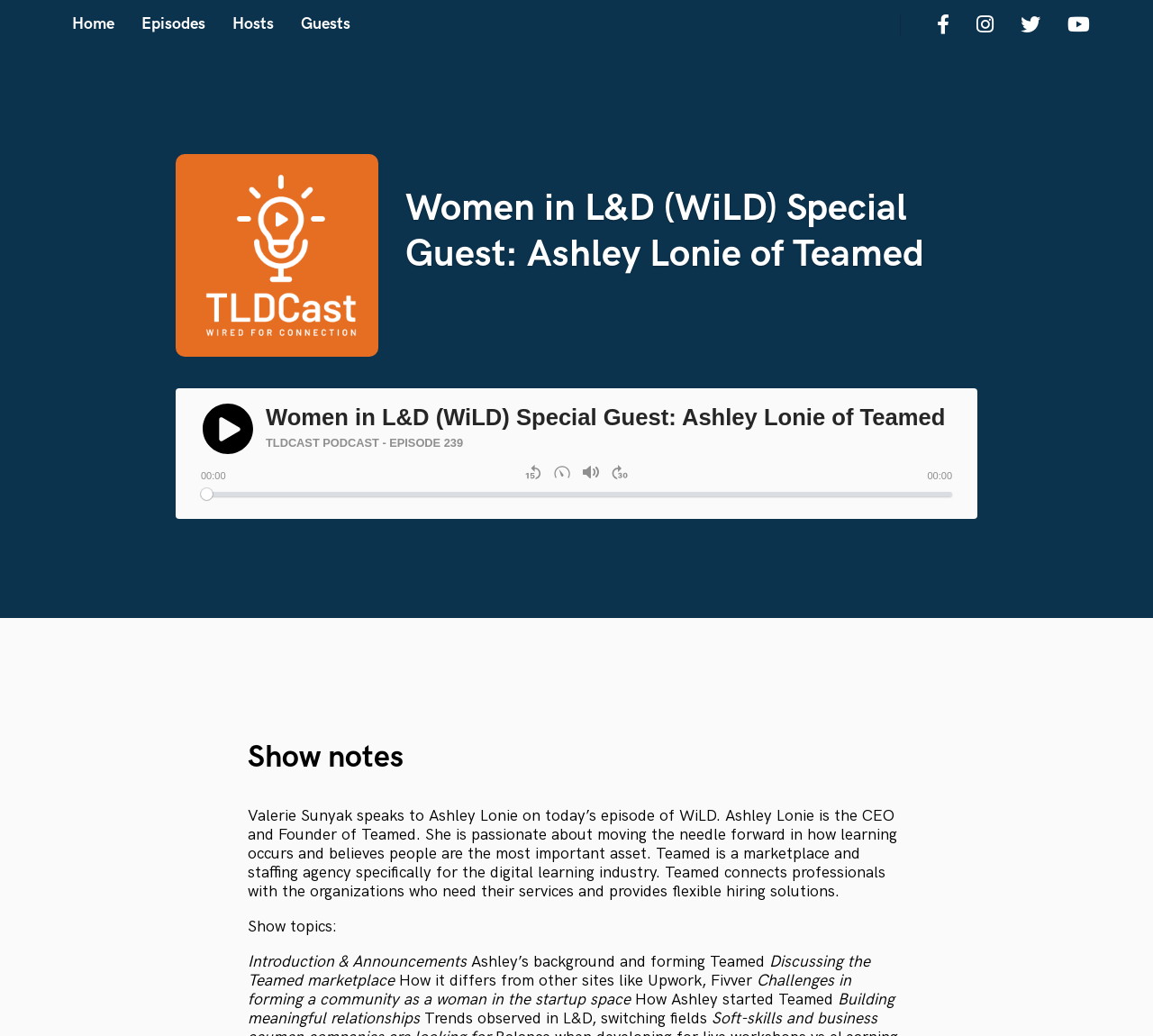Reply to the question with a single word or phrase:
What is the name of the podcast?

TLDCast Podcast